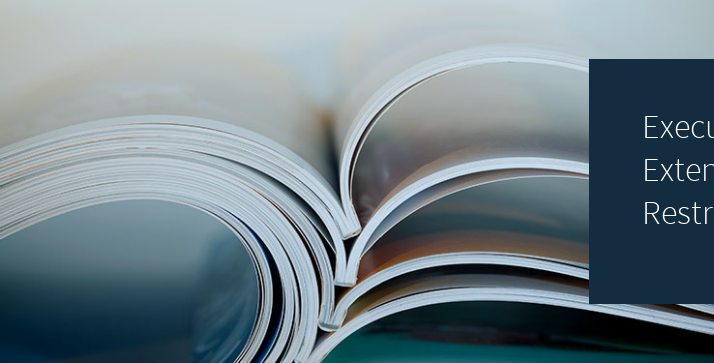What is the purpose of the magazine's layout?
Analyze the image and deliver a detailed answer to the question.

The caption describes the magazine's layout as 'visually inviting', which implies that the purpose of the layout is to attract and engage readers, making them want to explore the content of the magazine.